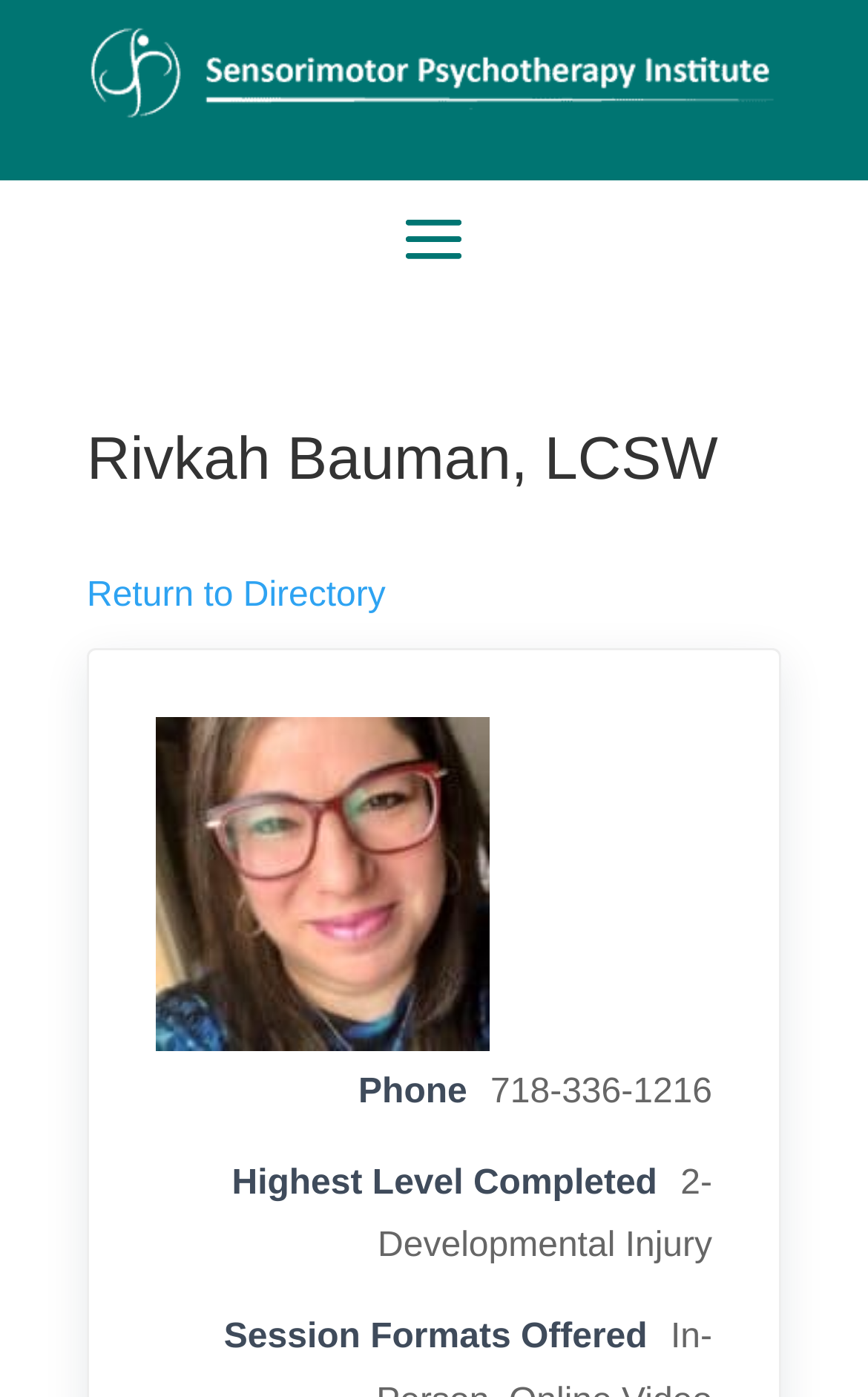What is the phone number of the therapist?
Provide a detailed answer to the question using information from the image.

The phone number of the therapist can be found in the StaticText element '718-336-1216' which is located below the 'Phone' label.